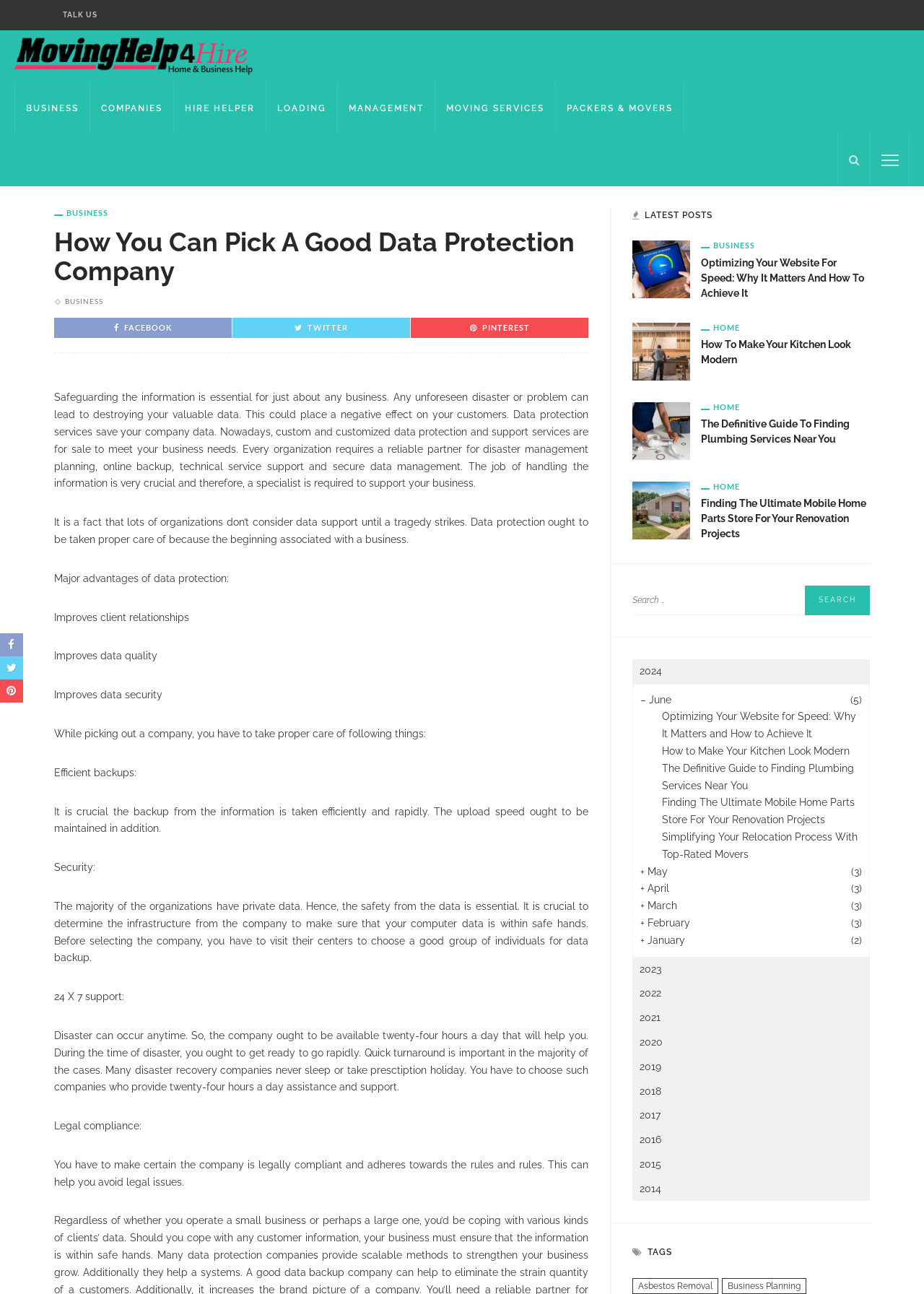Given the element description Asbestos Removal, specify the bounding box coordinates of the corresponding UI element in the format (top-left x, top-left y, bottom-right x, bottom-right y). All values must be between 0 and 1.

[0.684, 0.988, 0.777, 1.0]